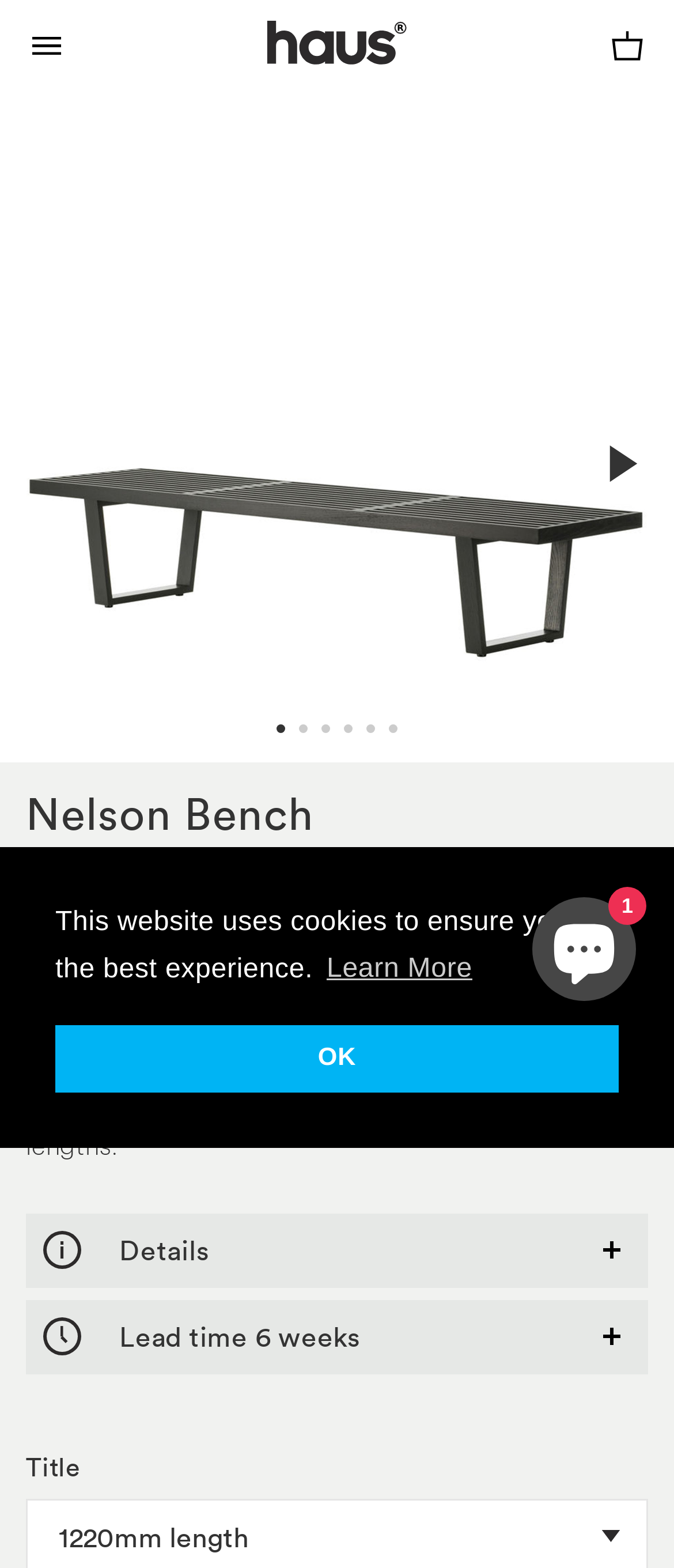Please specify the bounding box coordinates of the area that should be clicked to accomplish the following instruction: "View the terms of use". The coordinates should consist of four float numbers between 0 and 1, i.e., [left, top, right, bottom].

None